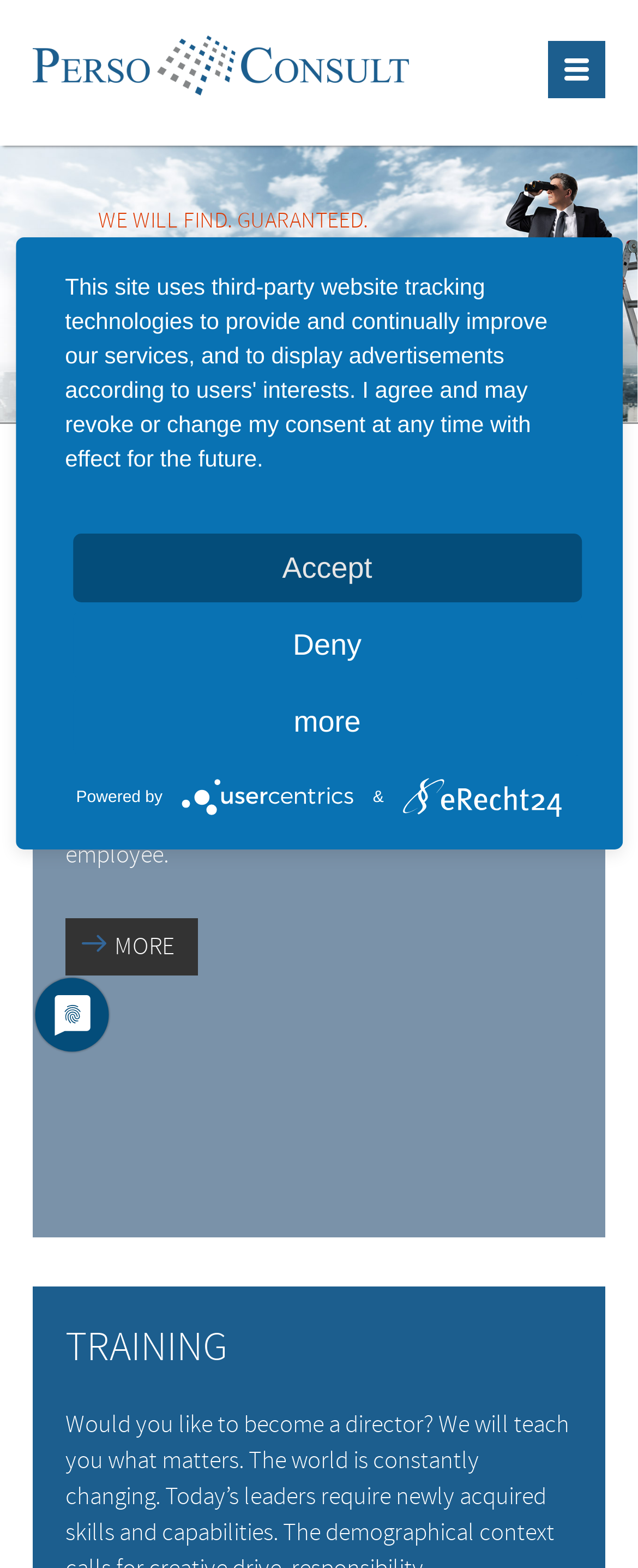Please provide a one-word or short phrase answer to the question:
What is the company name?

Perso-Consult GmbH